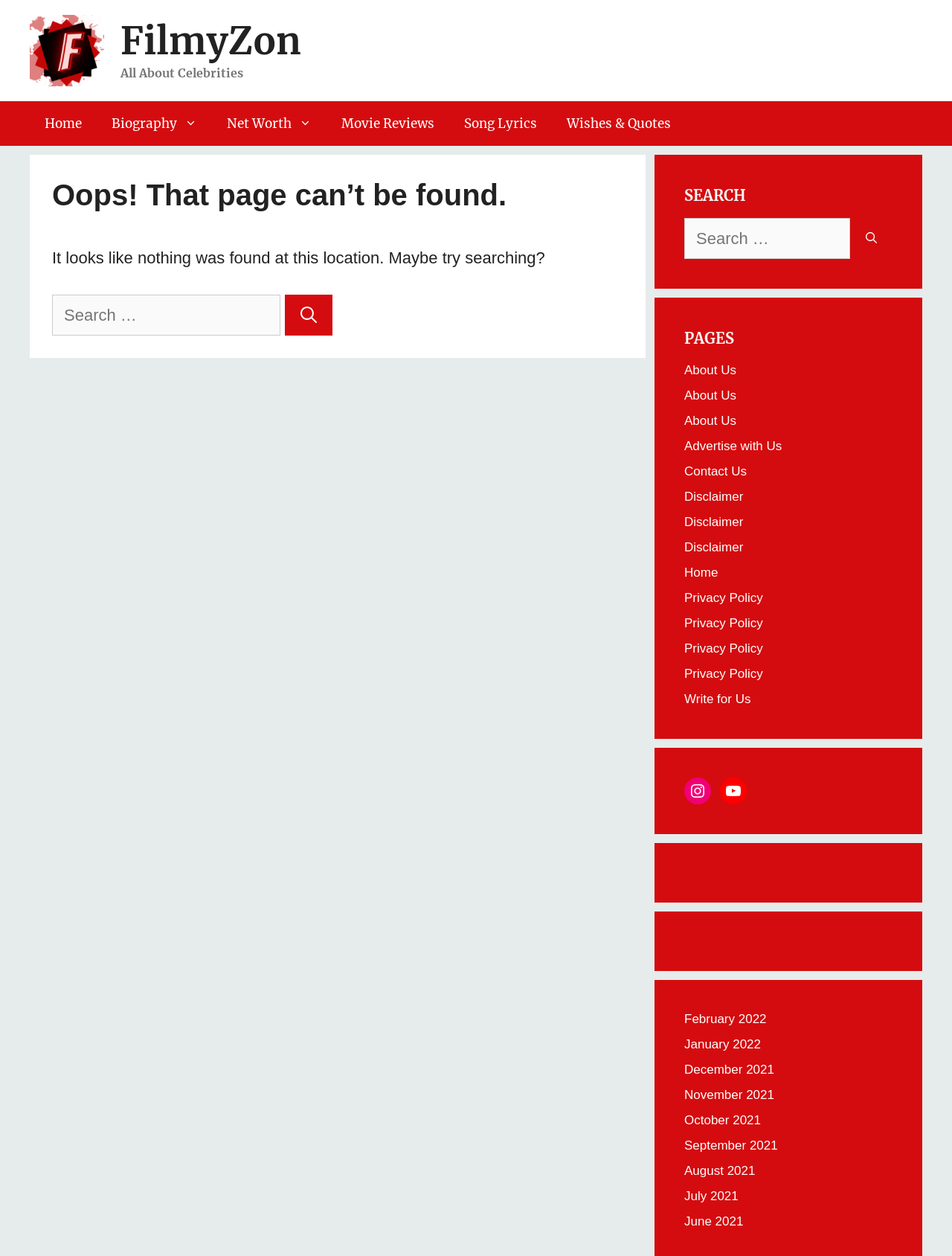Specify the bounding box coordinates of the area to click in order to execute this command: 'Search for something'. The coordinates should consist of four float numbers ranging from 0 to 1, and should be formatted as [left, top, right, bottom].

[0.055, 0.235, 0.295, 0.267]